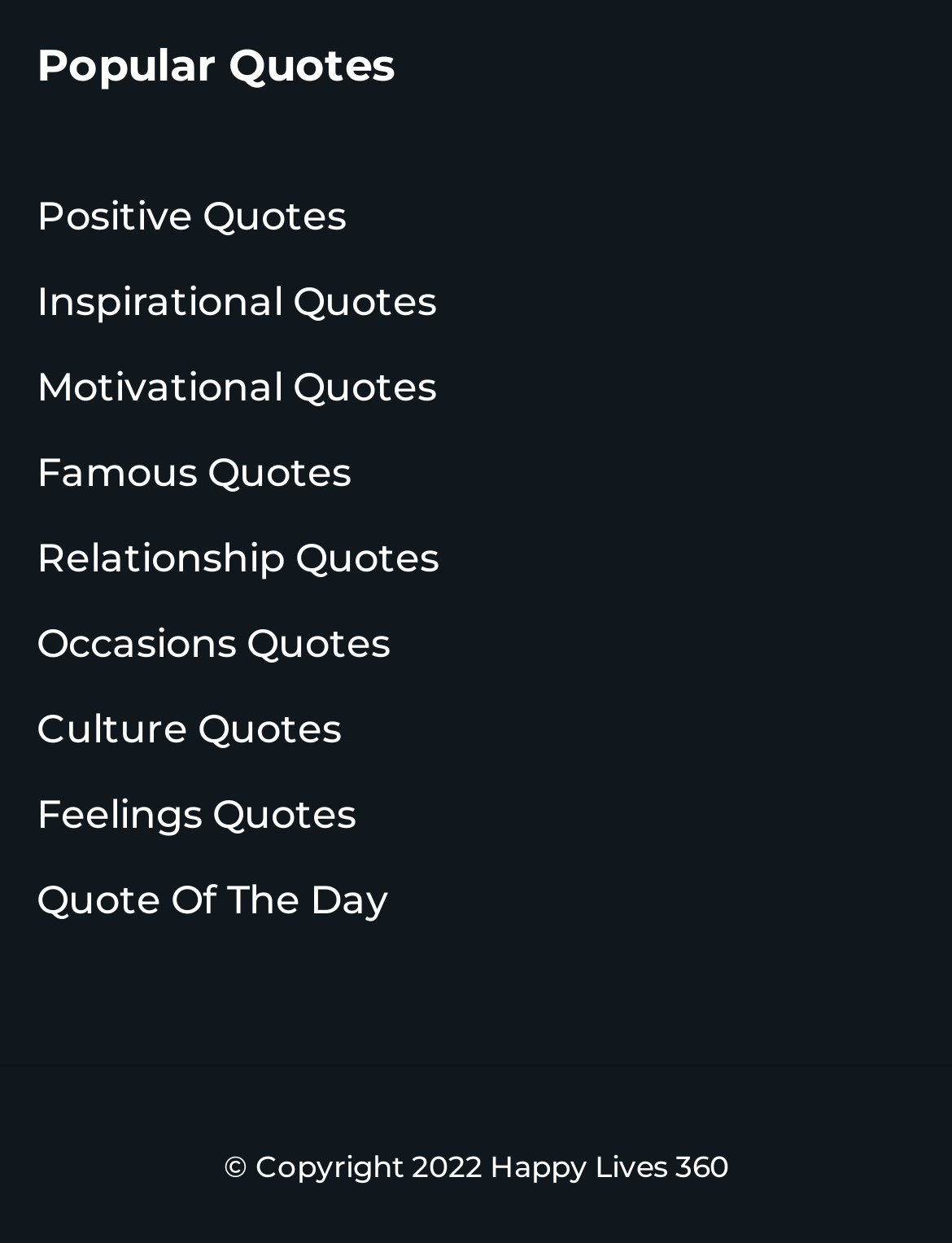How many types of quotes are available on this webpage?
Your answer should be a single word or phrase derived from the screenshot.

8